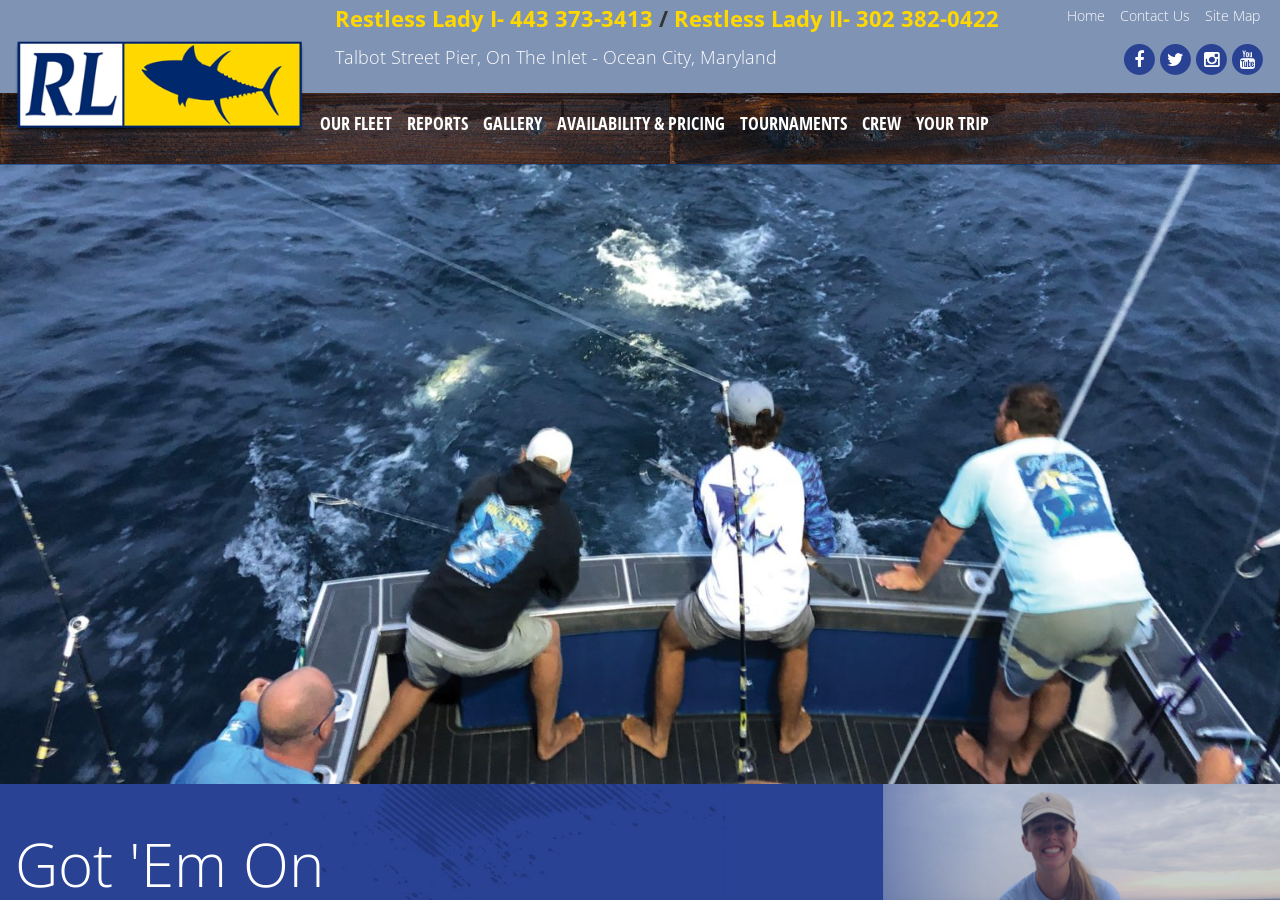What is the location of the Talbot Street Pier?
Could you answer the question in a detailed manner, providing as much information as possible?

The location of the Talbot Street Pier can be found in the middle of the webpage, where it says 'Talbot Street Pier, On The Inlet - Ocean City, Maryland'. This is the address of the fishing charter company.